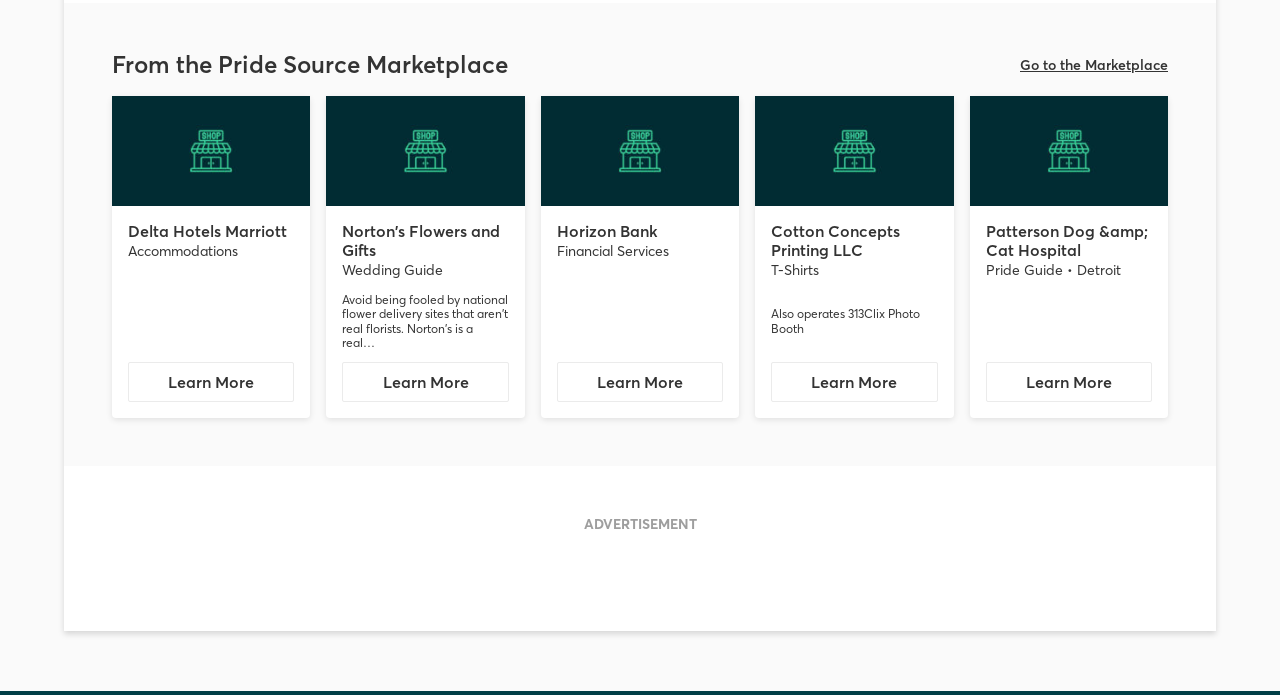Given the element description parent_node: Horizon Bank, predict the bounding box coordinates for the UI element in the webpage screenshot. The format should be (top-left x, top-left y, bottom-right x, bottom-right y), and the values should be between 0 and 1.

[0.423, 0.138, 0.578, 0.296]